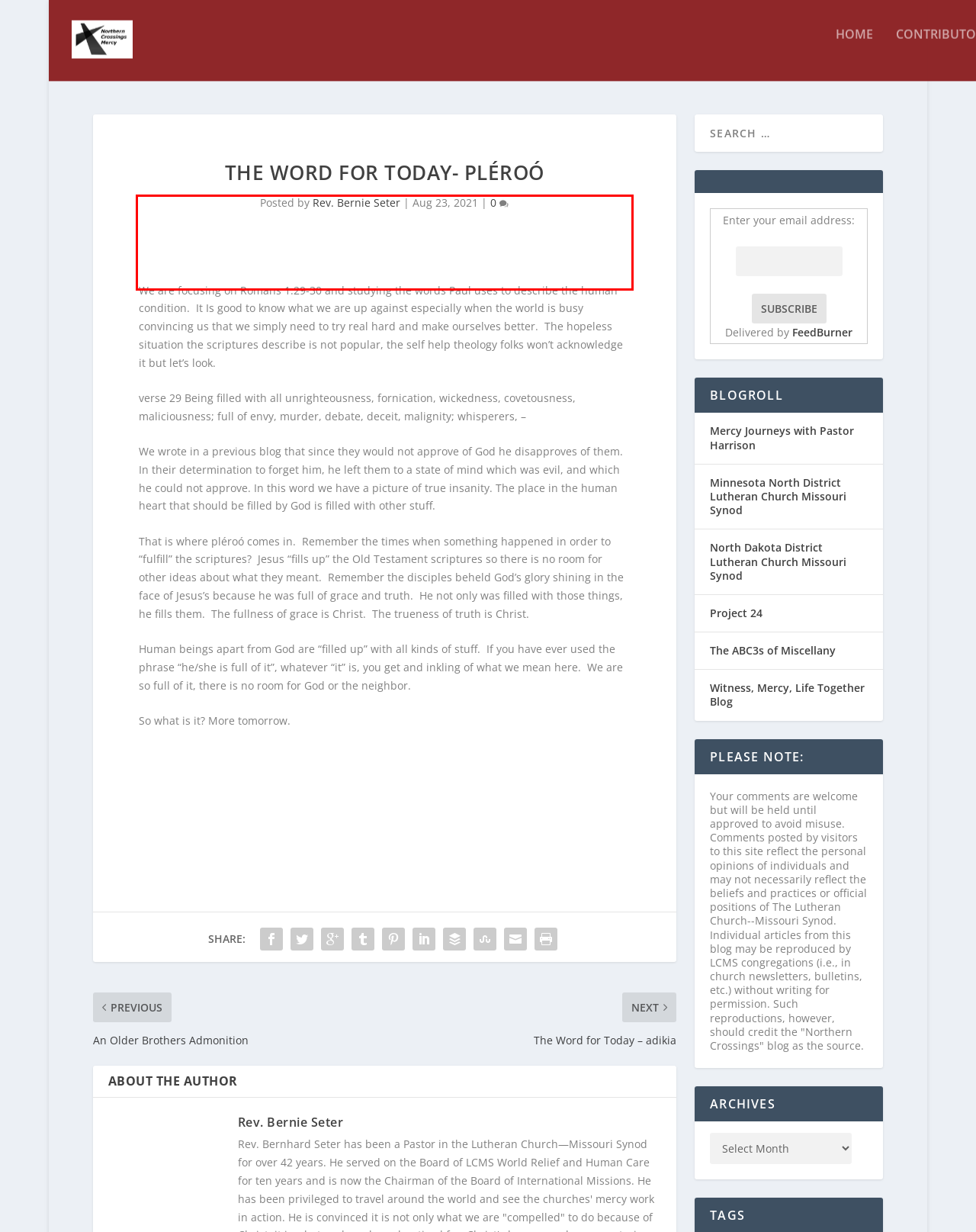Within the provided webpage screenshot, find the red rectangle bounding box and perform OCR to obtain the text content.

We are focusing on Romans 1:29-30 and studying the words Paul uses to describe the human condition. It Is good to know what we are up against especially when the world is busy convincing us that we simply need to try real hard and make ourselves better. The hopeless situation the scriptures describe is not popular, the self help theology folks won’t acknowledge it but let’s look.